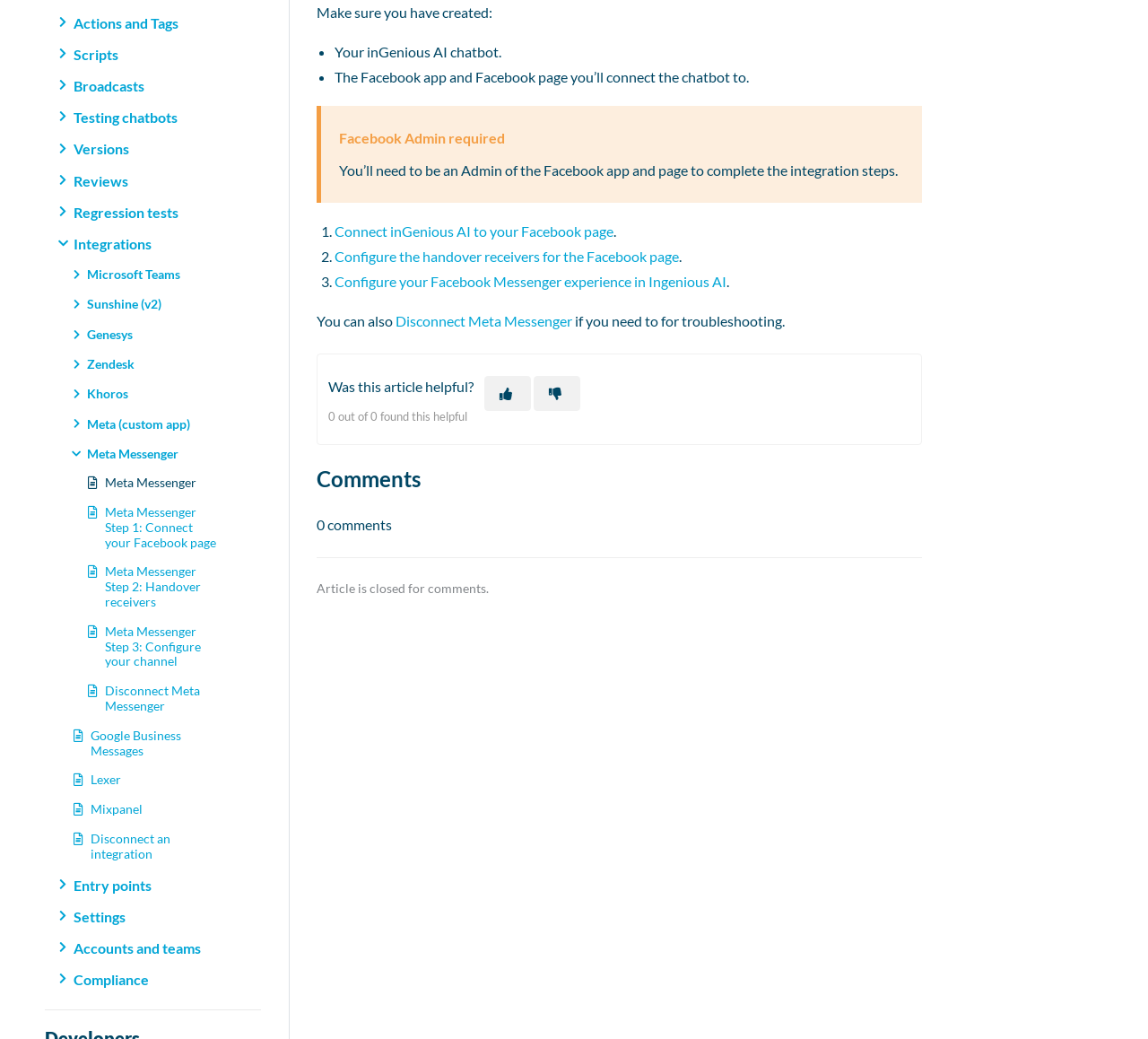Using the given element description, provide the bounding box coordinates (top-left x, top-left y, bottom-right x, bottom-right y) for the corresponding UI element in the screenshot: Actions and Tags

[0.052, 0.007, 0.214, 0.037]